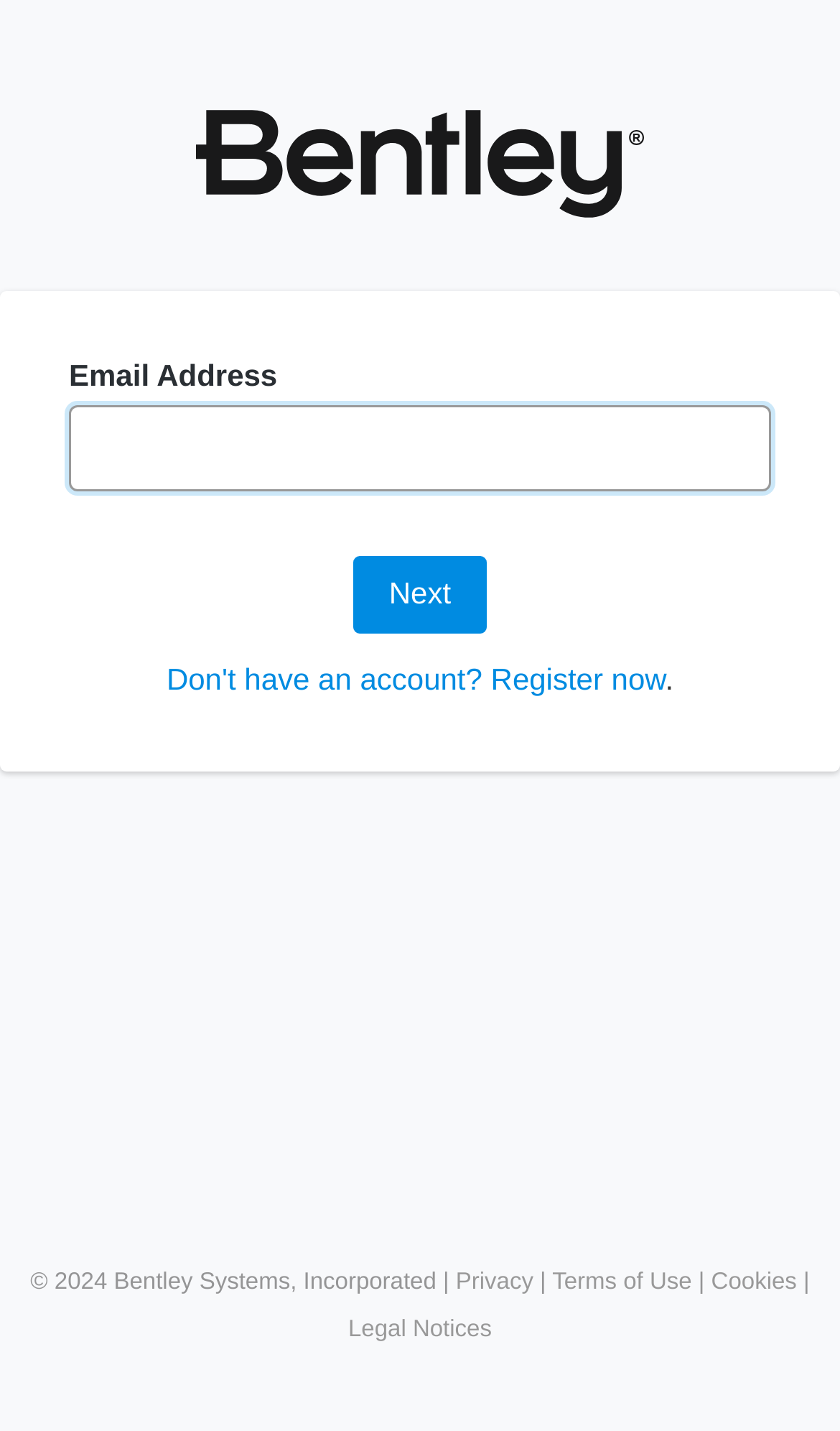Locate the bounding box for the described UI element: "Terms of Use". Ensure the coordinates are four float numbers between 0 and 1, formatted as [left, top, right, bottom].

[0.657, 0.887, 0.824, 0.905]